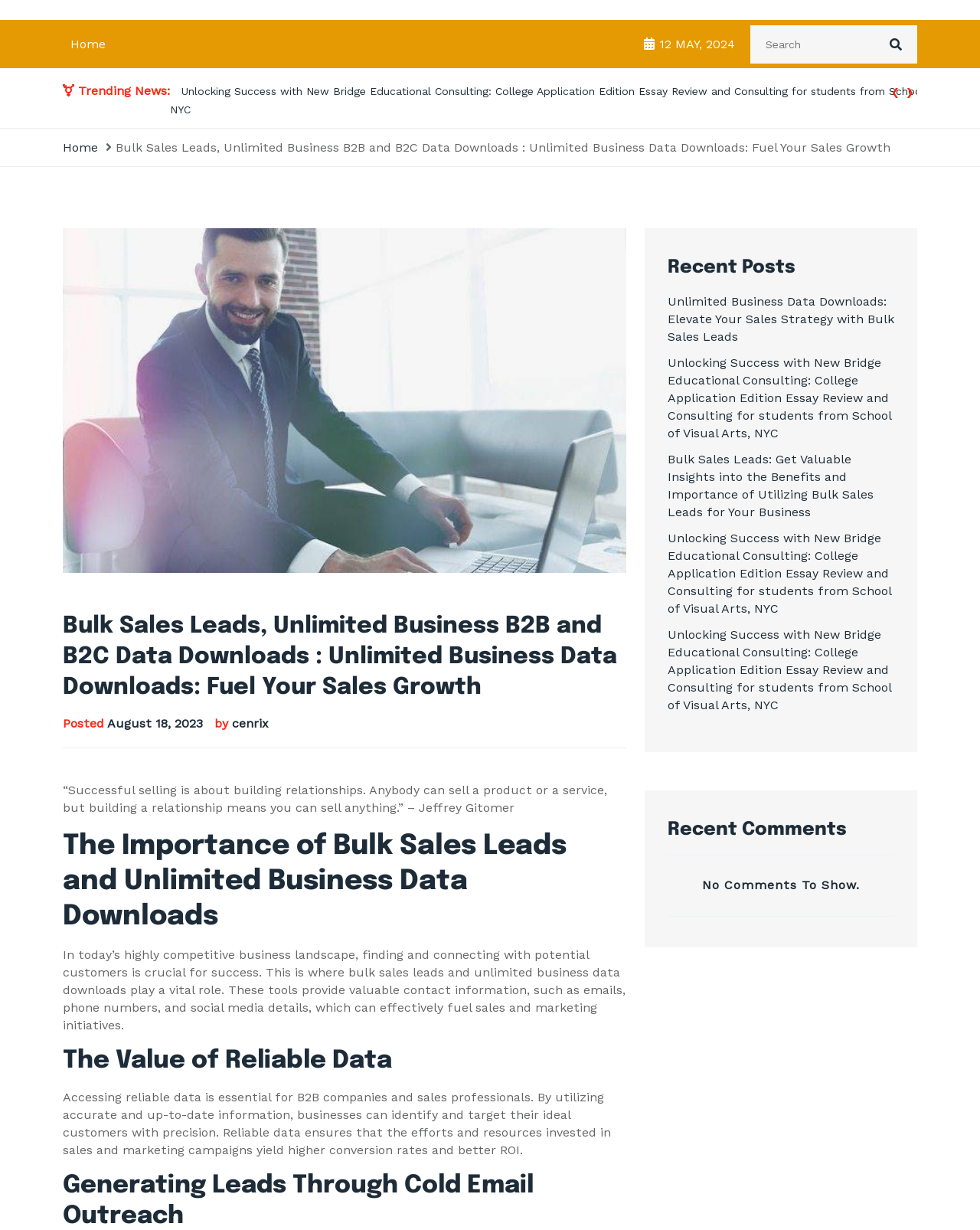Please find the bounding box coordinates of the element's region to be clicked to carry out this instruction: "Search for something".

[0.766, 0.02, 0.936, 0.051]